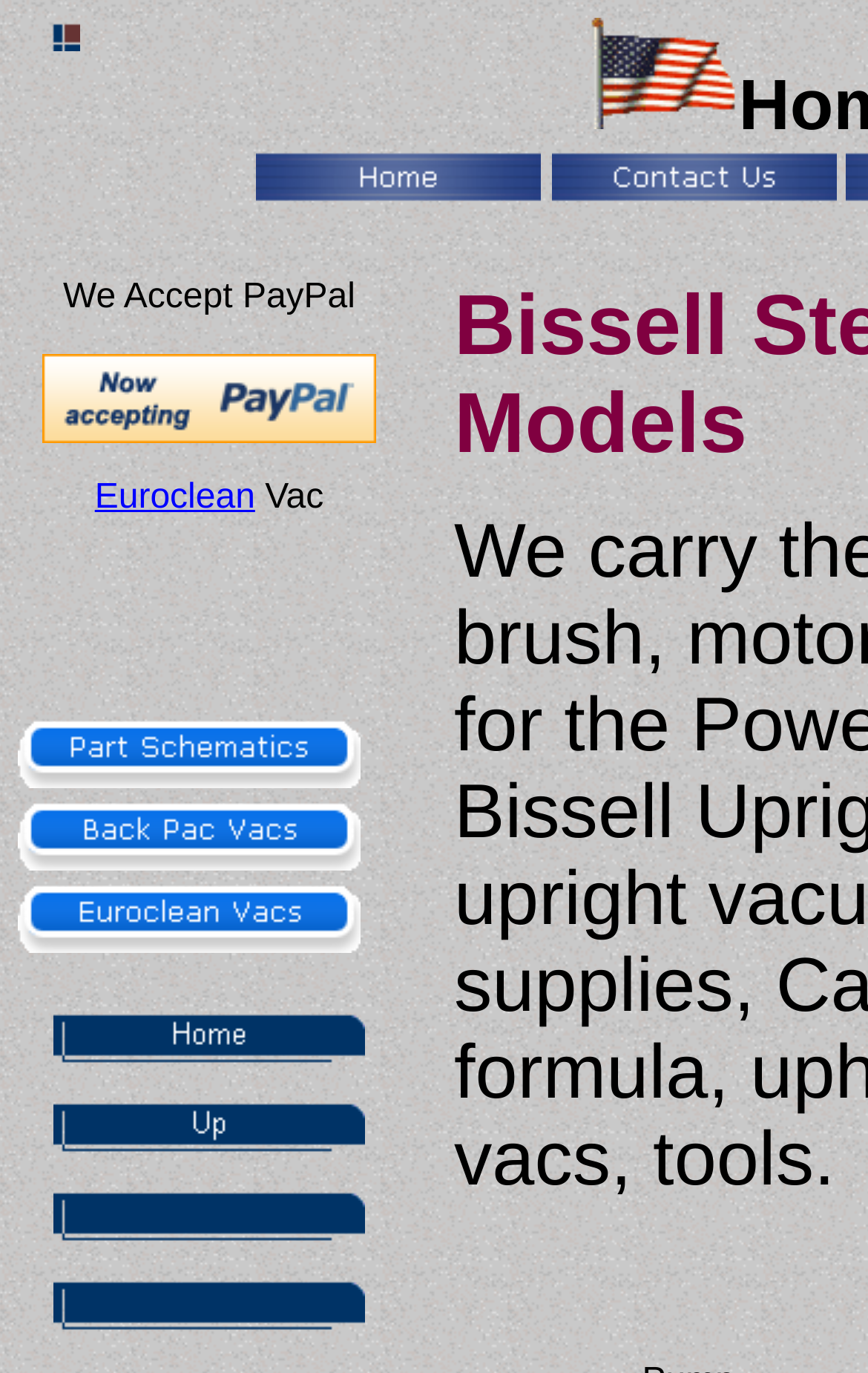Specify the bounding box coordinates of the element's area that should be clicked to execute the given instruction: "Browse December 2020". The coordinates should be four float numbers between 0 and 1, i.e., [left, top, right, bottom].

None